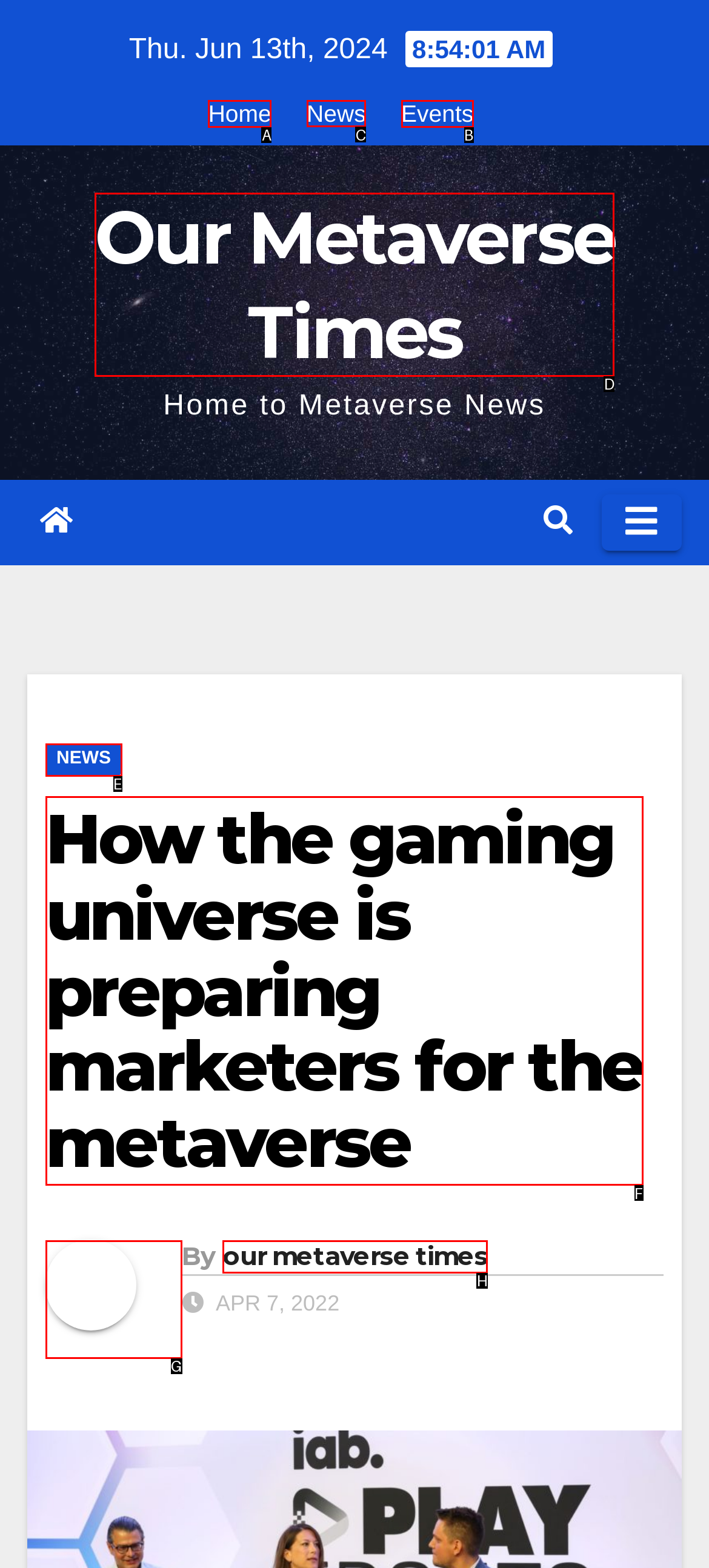Identify the correct UI element to click on to achieve the task: Read the latest news. Provide the letter of the appropriate element directly from the available choices.

C